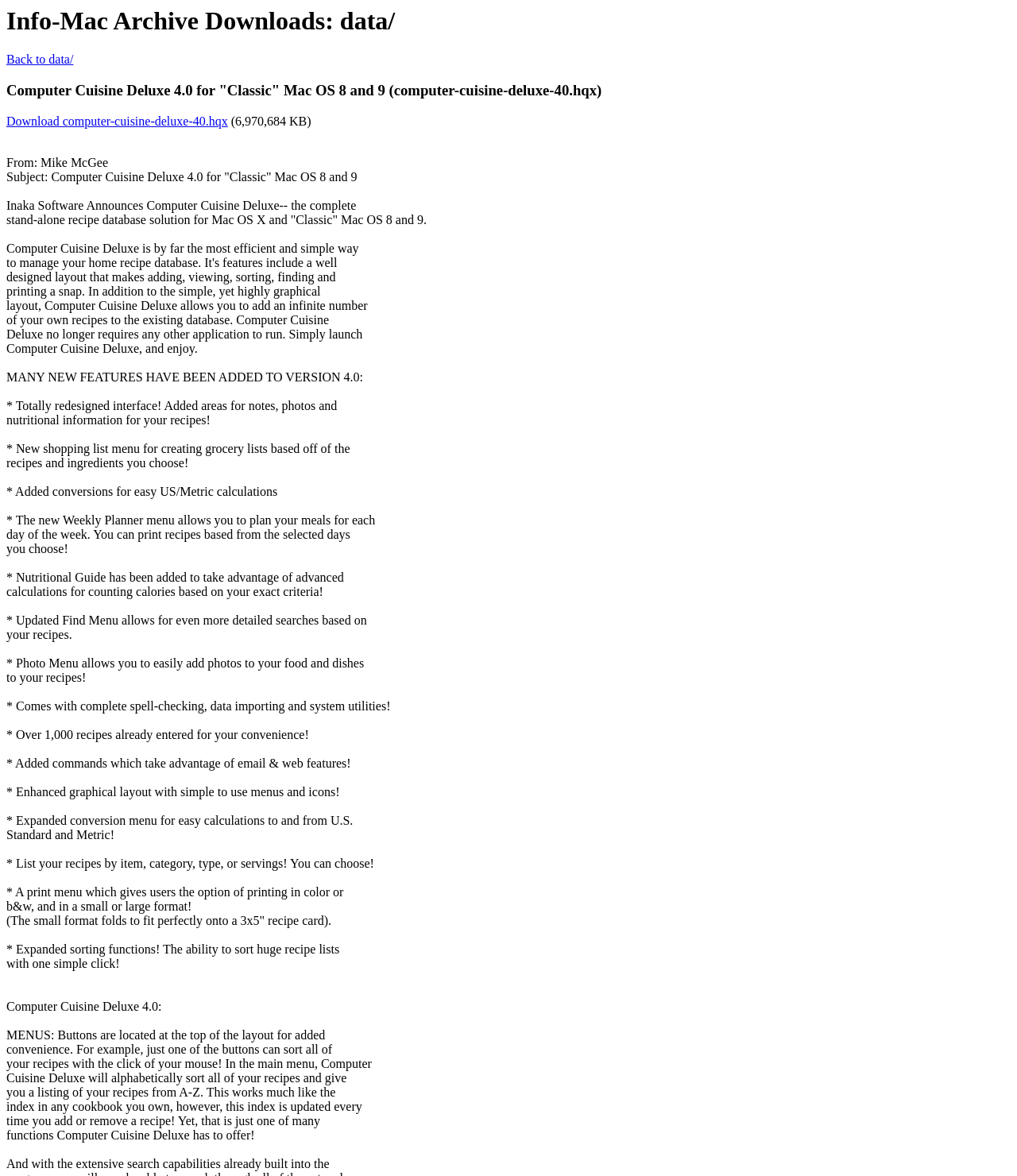Describe the webpage in detail, including text, images, and layout.

This webpage is about the Info-Mac Archive Downloads, specifically featuring a software called Computer Cuisine Deluxe 4.0 for "Classic" Mac OS 8 and 9. At the top, there is a heading with the title "Info-Mac Archive Downloads: data/" and a link to go "Back to data/". Below this, there is a heading that describes the software, followed by a link to download the software and a text indicating the file size.

The main content of the webpage is a detailed description of the software, Computer Cuisine Deluxe 4.0. The text is divided into several paragraphs, each describing a feature or benefit of the software. The text is arranged in a single column, with no images or other multimedia elements.

The description of the software starts with an introduction, followed by a list of new features added to version 4.0, including a redesigned interface, new shopping list menu, added conversions, and more. The text also highlights the software's ability to plan meals, calculate nutritional information, and import data.

Throughout the description, there are no headings or subheadings to break up the text, but the paragraphs are separated by a small gap. The text is dense and informative, suggesting that the webpage is intended for users who are interested in learning more about the software and its features.

At the bottom of the webpage, there is a final section that describes the software's menus and sorting functions, emphasizing the convenience and ease of use of the software. Overall, the webpage is a detailed and informative description of the Computer Cuisine Deluxe 4.0 software.